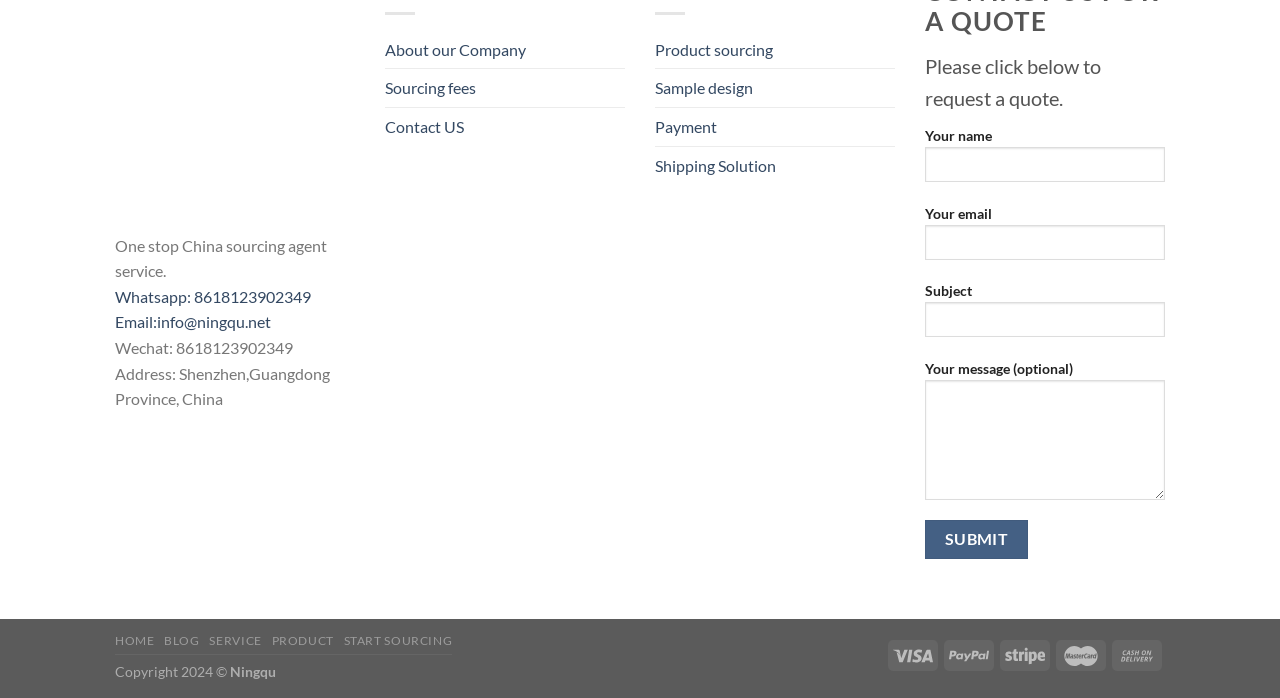Please identify the bounding box coordinates of the clickable area that will fulfill the following instruction: "Click the 'HOME' link". The coordinates should be in the format of four float numbers between 0 and 1, i.e., [left, top, right, bottom].

[0.09, 0.907, 0.121, 0.929]